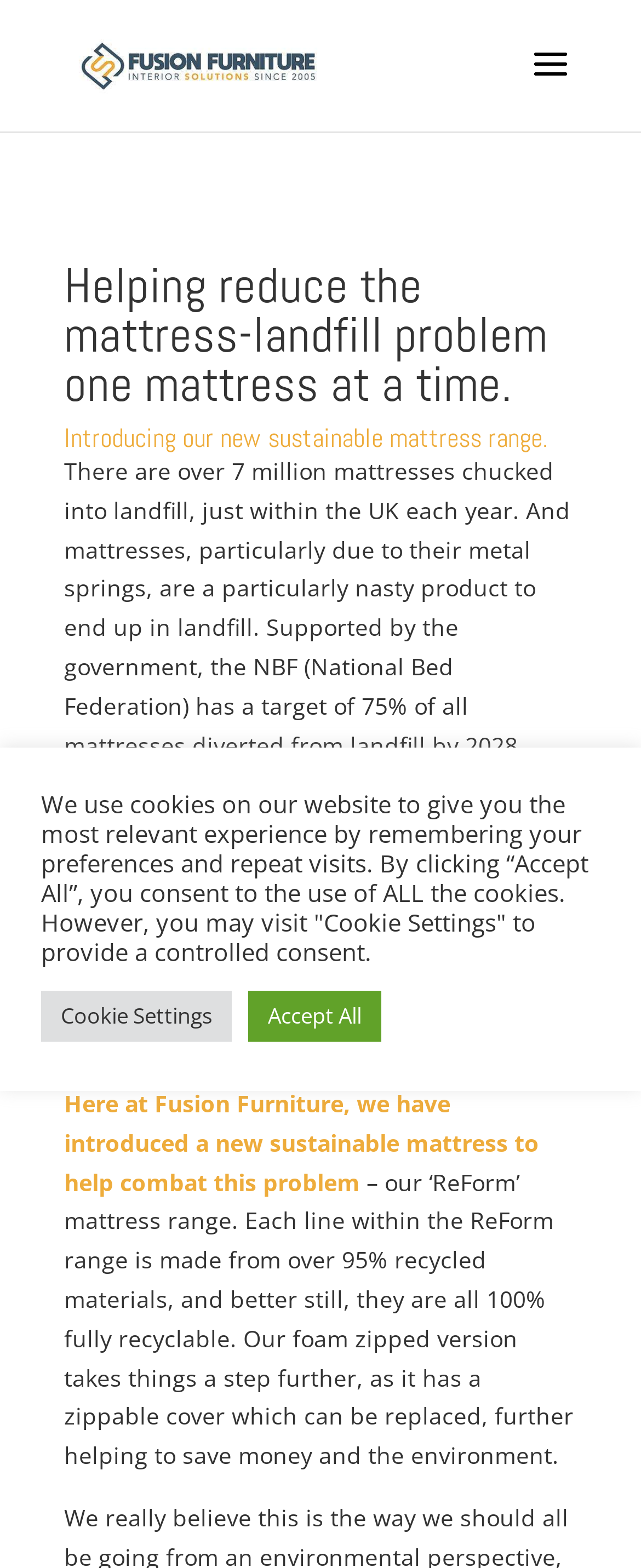What percentage of mattresses does the NBF aim to divert from landfill by 2028?
Based on the screenshot, answer the question with a single word or phrase.

75%